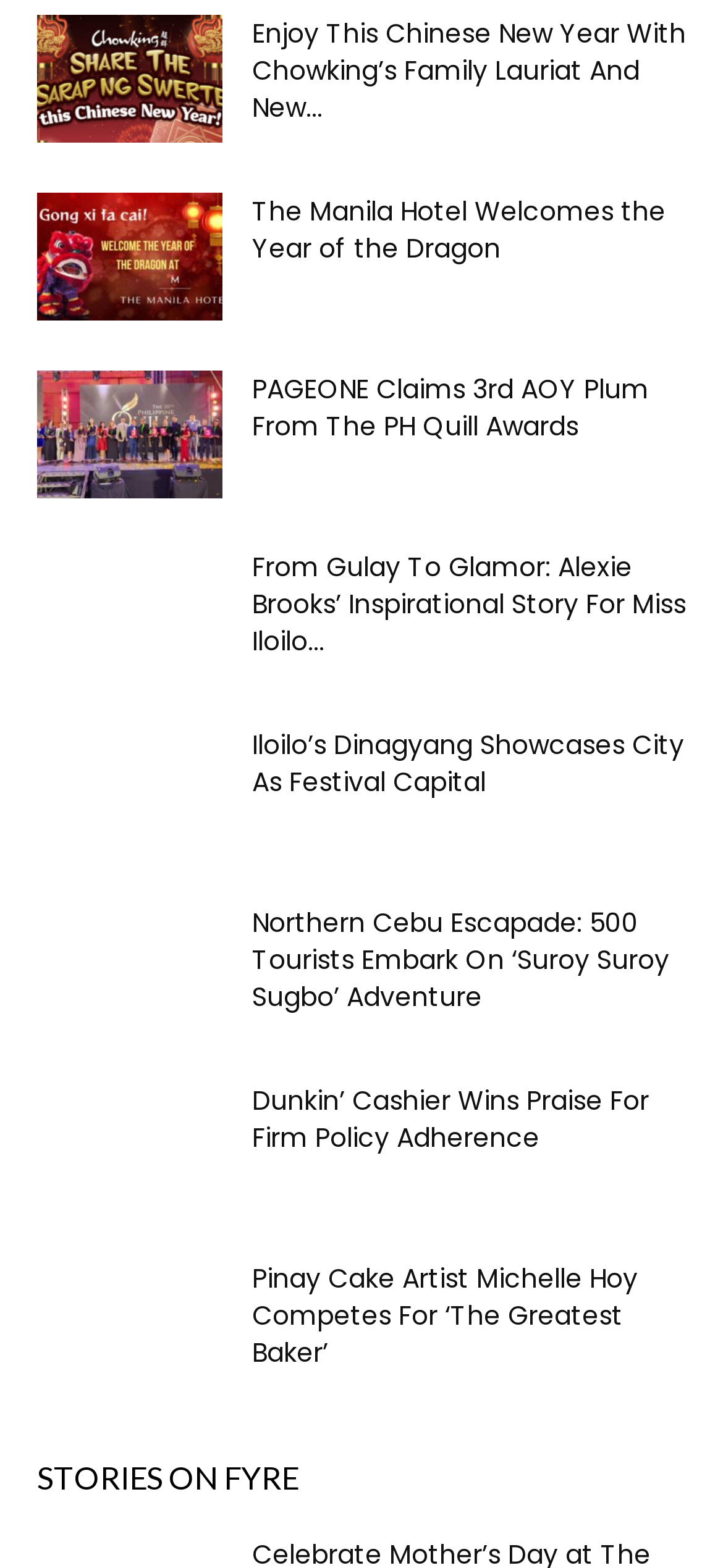Specify the bounding box coordinates for the region that must be clicked to perform the given instruction: "Read about Chowking's Family Lauriat and new Peanut Buchi".

[0.051, 0.009, 0.308, 0.091]